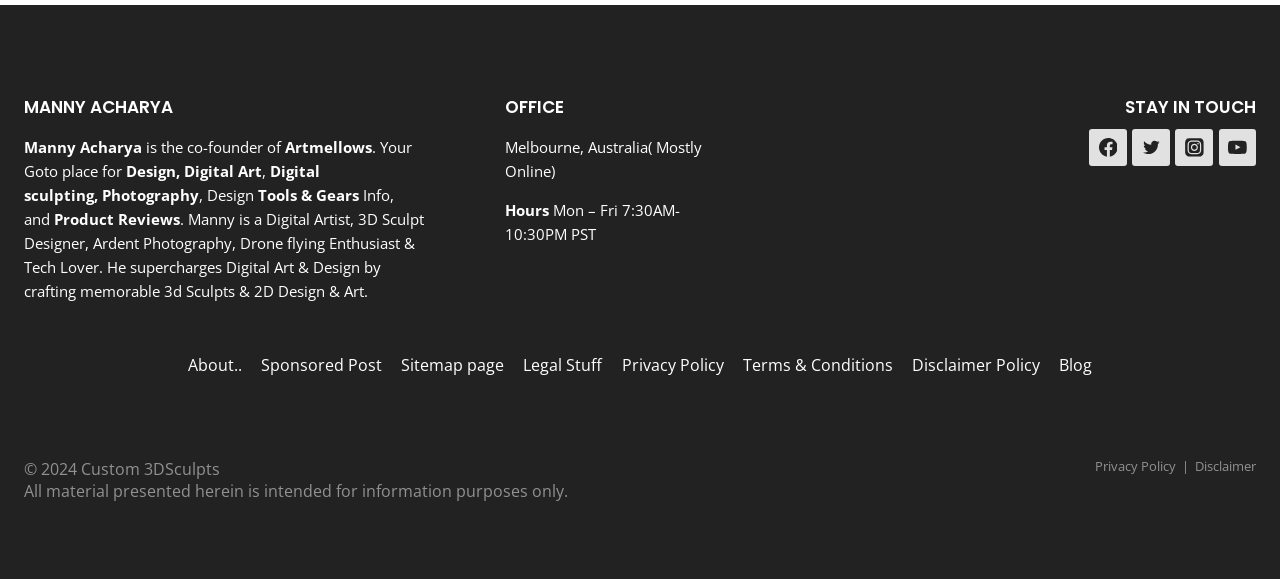Can you pinpoint the bounding box coordinates for the clickable element required for this instruction: "Visit the Facebook page"? The coordinates should be four float numbers between 0 and 1, i.e., [left, top, right, bottom].

[0.851, 0.222, 0.88, 0.287]